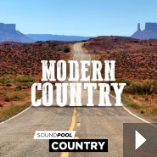Generate a comprehensive description of the image.

The image showcases a picturesque scene of a wide, open highway leading into a vast, rustic landscape characterized by stunning rock formations reminiscent of iconic American vistas. Superimposed on this stunning backdrop is the bold title "MODERN COUNTRY," indicating a musical collection inspired by contemporary country music themes. At the bottom, the label "SOUNDPOOL" signifies that this collection includes various audio samples suitable for music production. A play button located in the bottom corner suggests that users can listen to or explore the collection further, inviting them to experience the authentic sounds of modern country music.